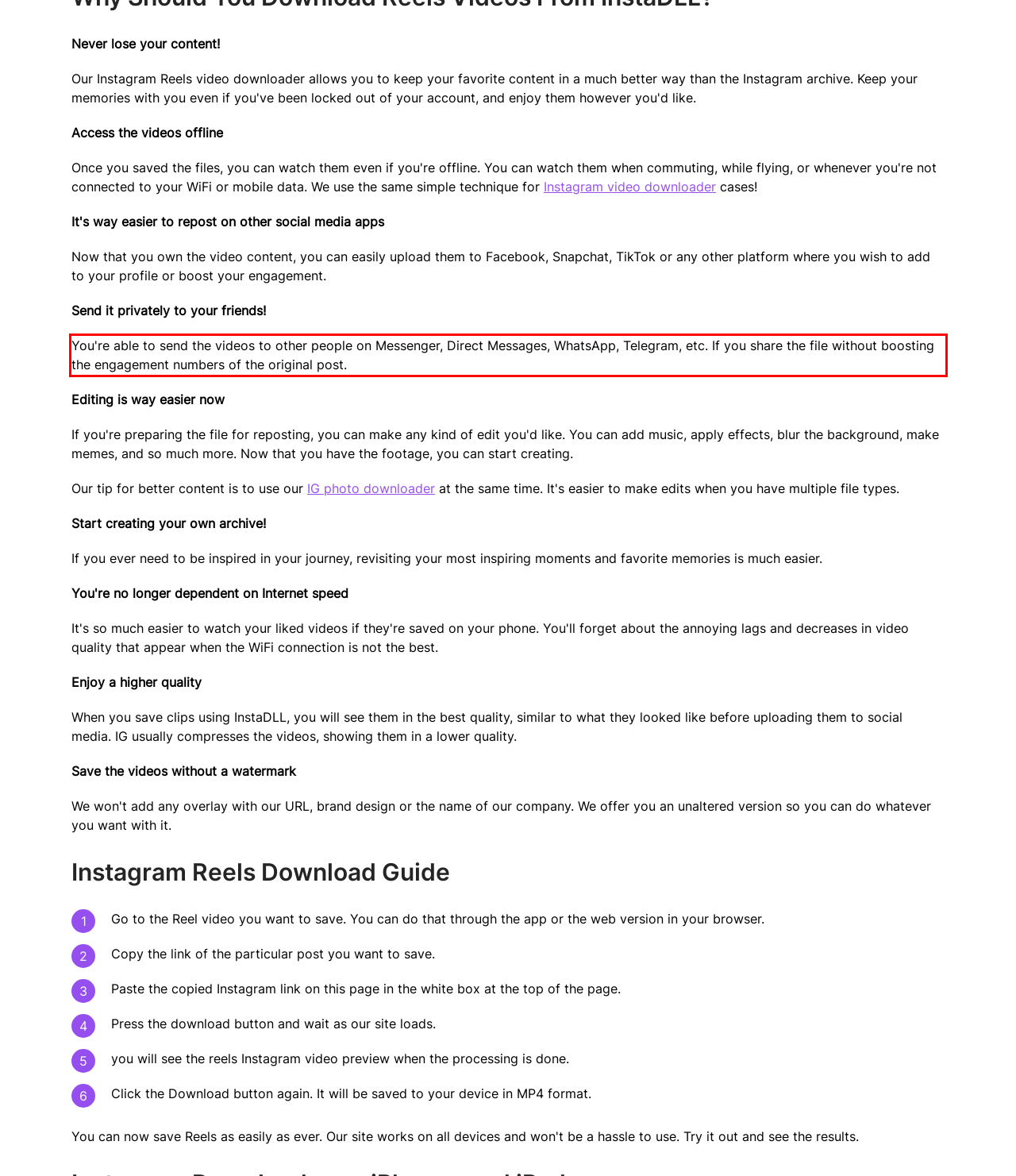You are provided with a screenshot of a webpage featuring a red rectangle bounding box. Extract the text content within this red bounding box using OCR.

You're able to send the videos to other people on Messenger, Direct Messages, WhatsApp, Telegram, etc. If you share the file without boosting the engagement numbers of the original post.